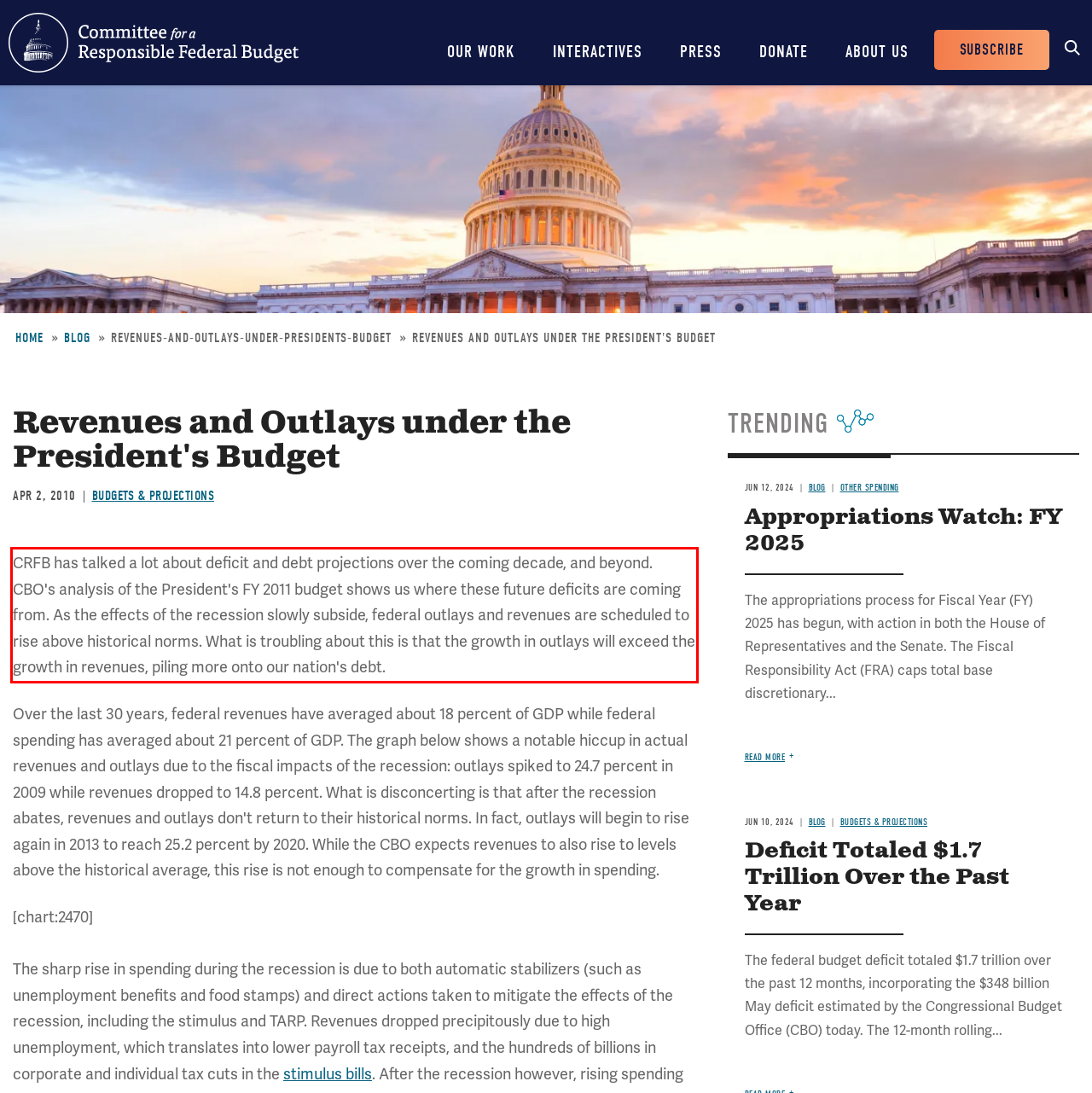Review the screenshot of the webpage and recognize the text inside the red rectangle bounding box. Provide the extracted text content.

CRFB has talked a lot about deficit and debt projections over the coming decade, and beyond. CBO's analysis of the President's FY 2011 budget shows us where these future deficits are coming from. As the effects of the recession slowly subside, federal outlays and revenues are scheduled to rise above historical norms. What is troubling about this is that the growth in outlays will exceed the growth in revenues, piling more onto our nation's debt.